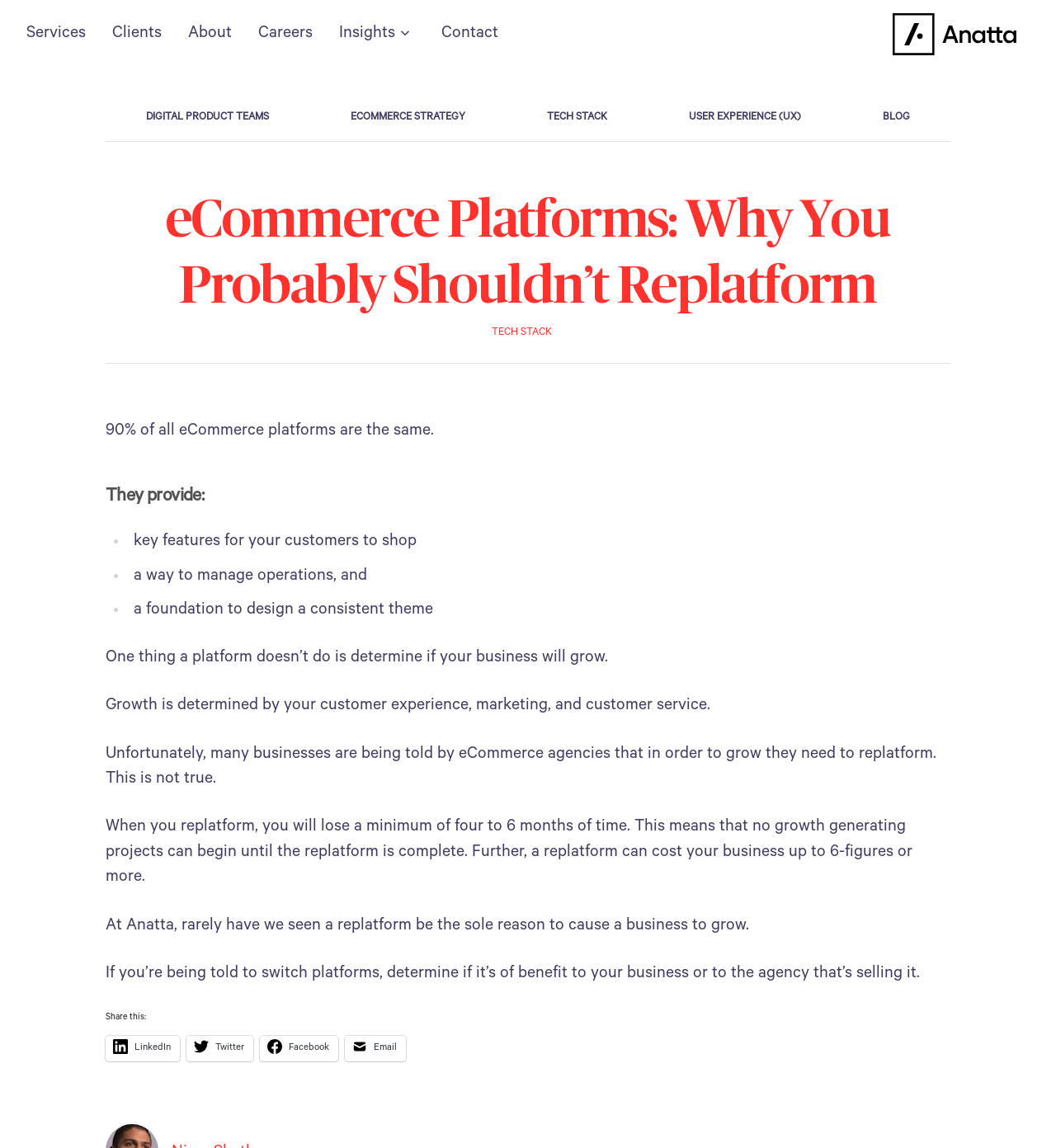Determine the main heading of the webpage and generate its text.

eCommerce Platforms: Why You Probably Shouldn’t Replatform